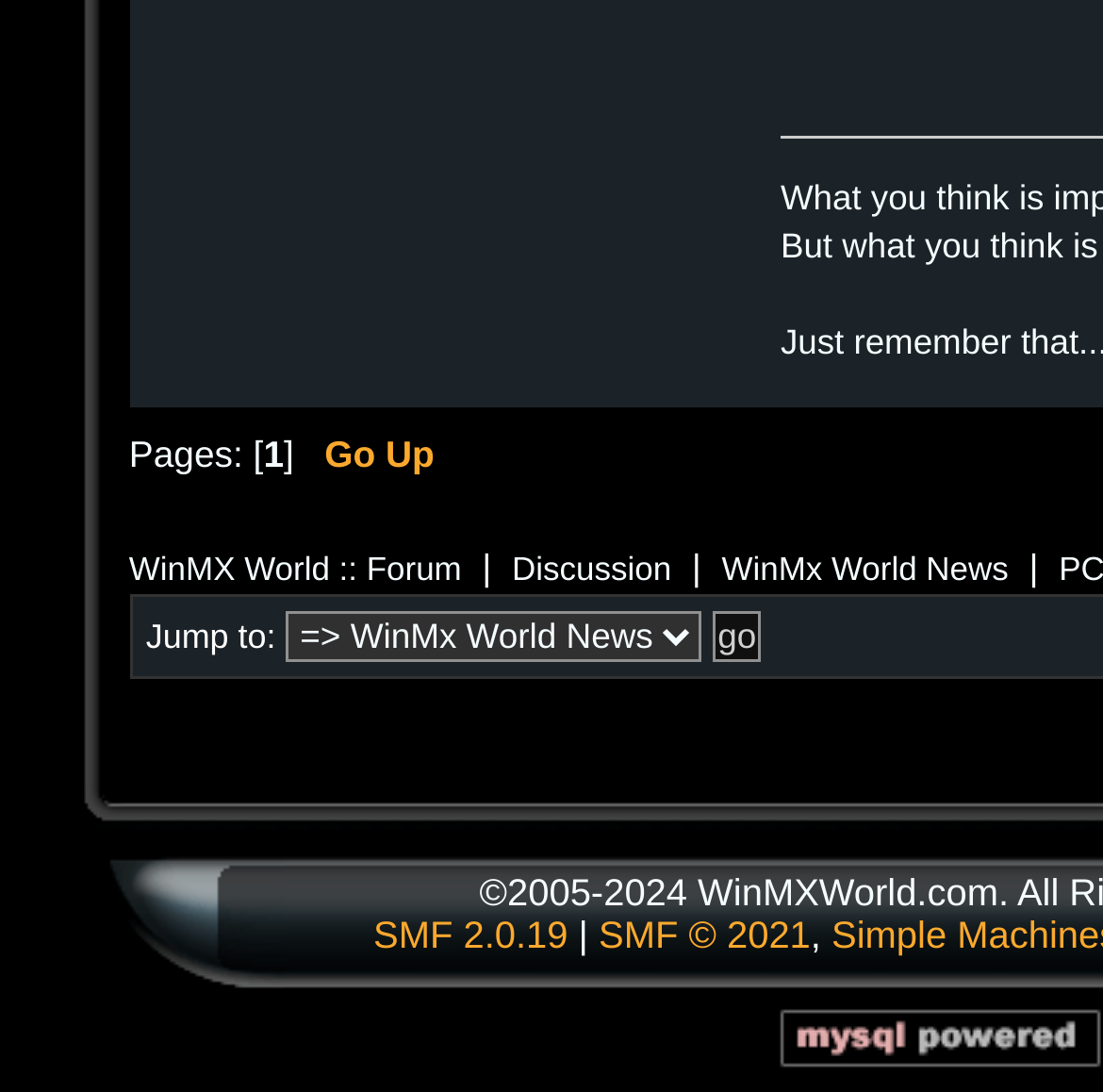Please find the bounding box coordinates of the element that needs to be clicked to perform the following instruction: "Select an option from the 'Jump to:' combobox". The bounding box coordinates should be four float numbers between 0 and 1, represented as [left, top, right, bottom].

[0.259, 0.559, 0.636, 0.605]